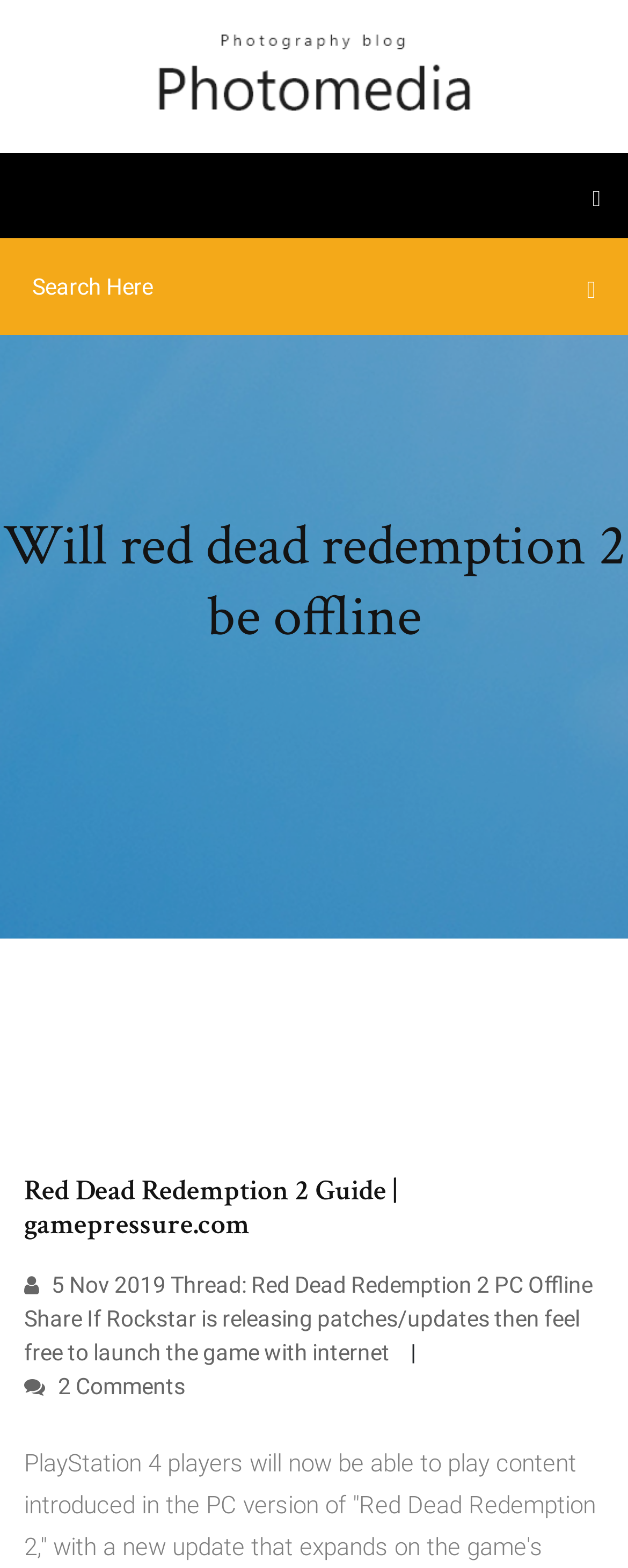What is the name of the game being discussed?
Based on the screenshot, respond with a single word or phrase.

Red Dead Redemption 2